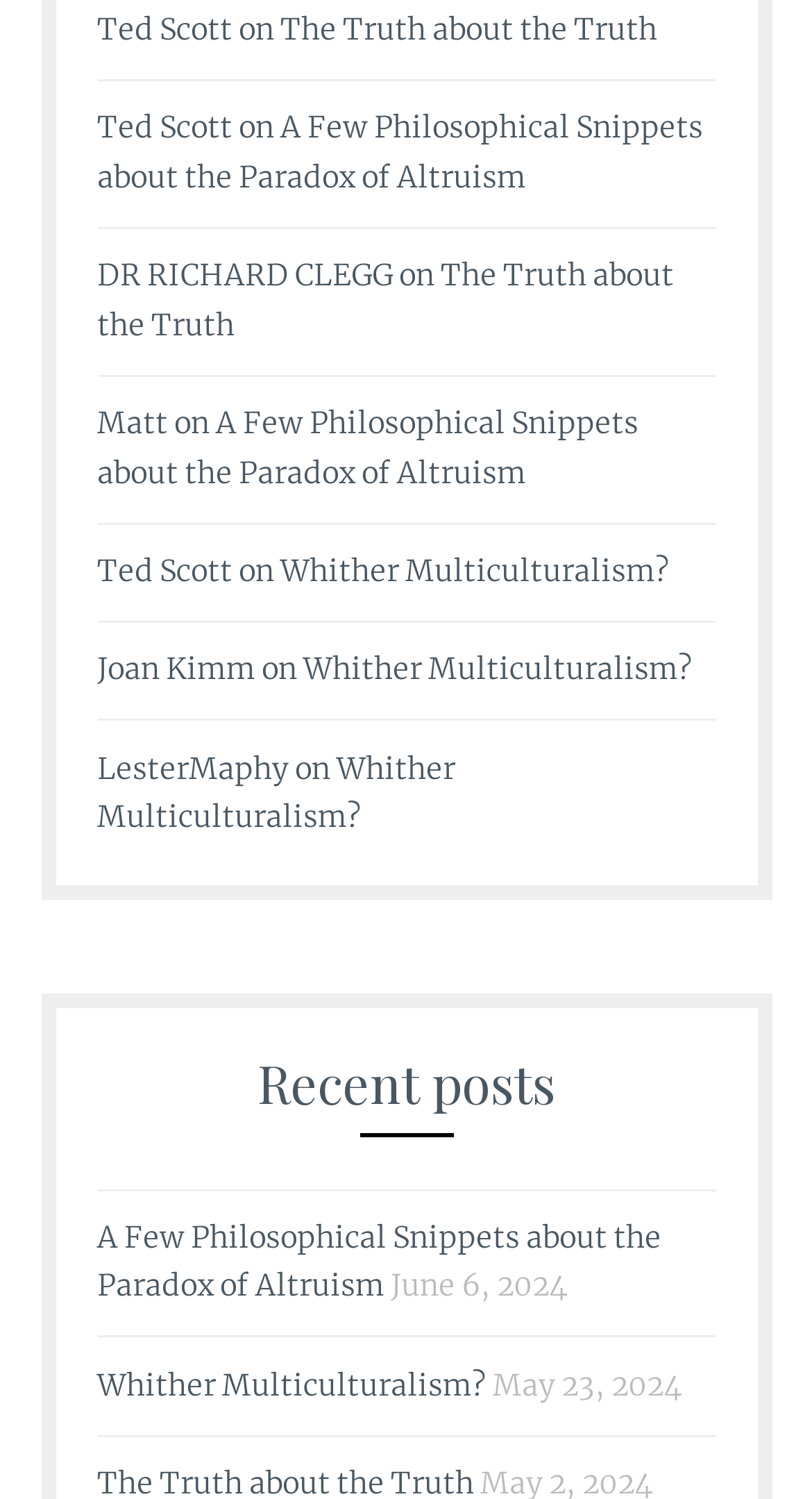Locate the bounding box coordinates of the segment that needs to be clicked to meet this instruction: "visit LesterMaphy's profile".

[0.119, 0.5, 0.355, 0.527]